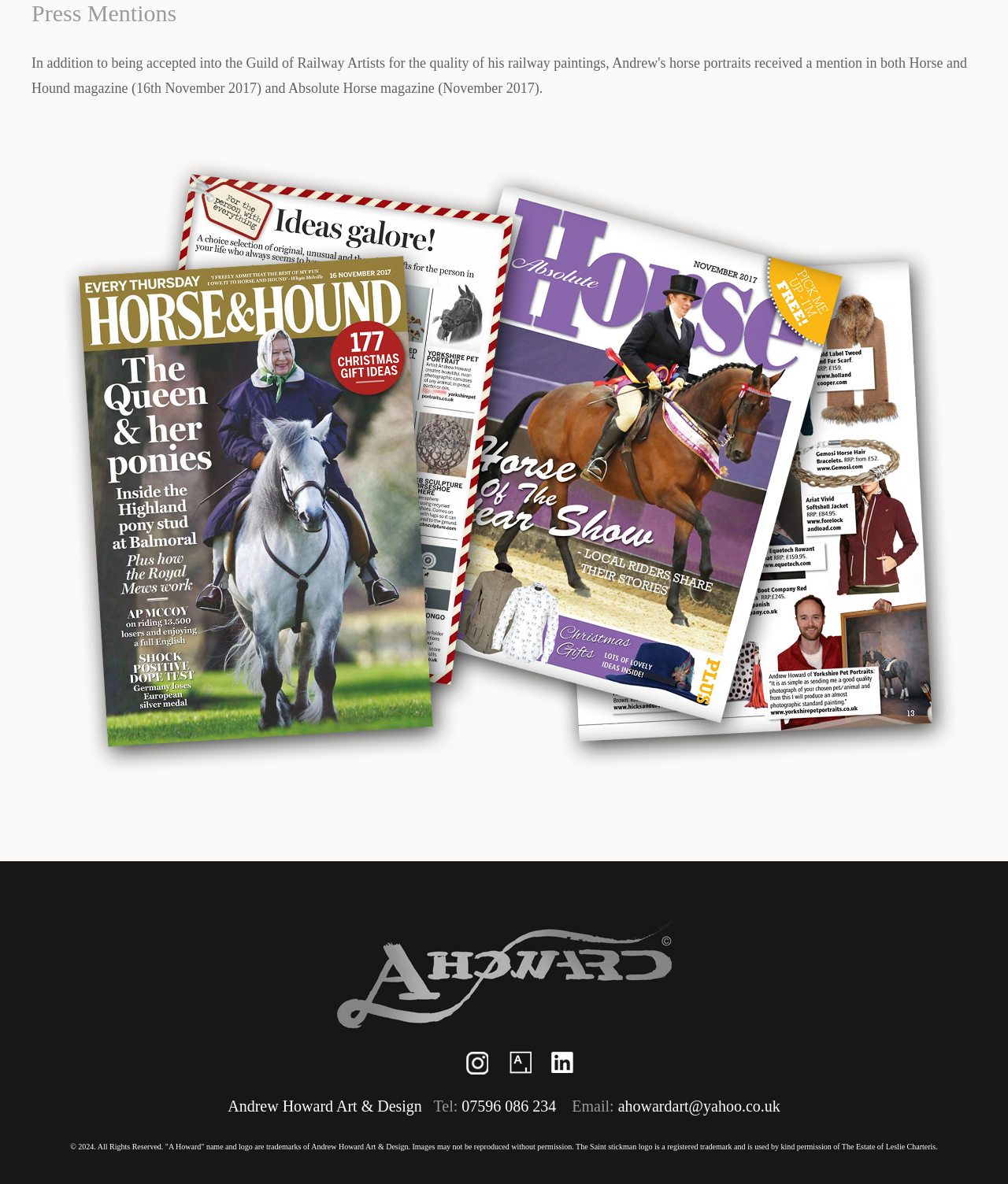Refer to the image and offer a detailed explanation in response to the question: What is the contact email of the artist?

The contact email of the artist can be found in the text 'Email: ahowardart@yahoo.co.uk' at the bottom of the webpage.